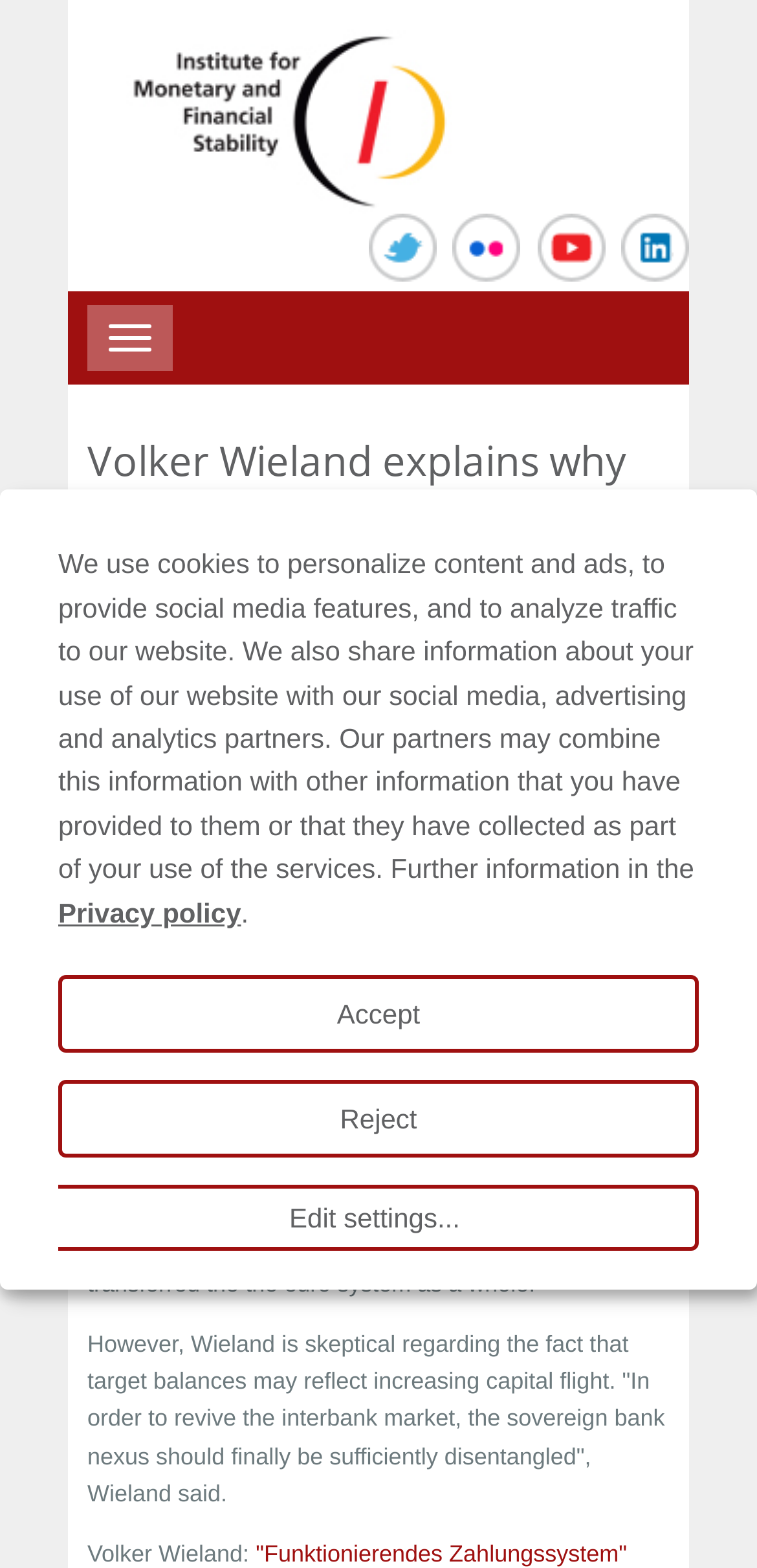Identify the bounding box coordinates of the clickable region required to complete the instruction: "Check the publication date". The coordinates should be given as four float numbers within the range of 0 and 1, i.e., [left, top, right, bottom].

[0.115, 0.443, 0.338, 0.46]